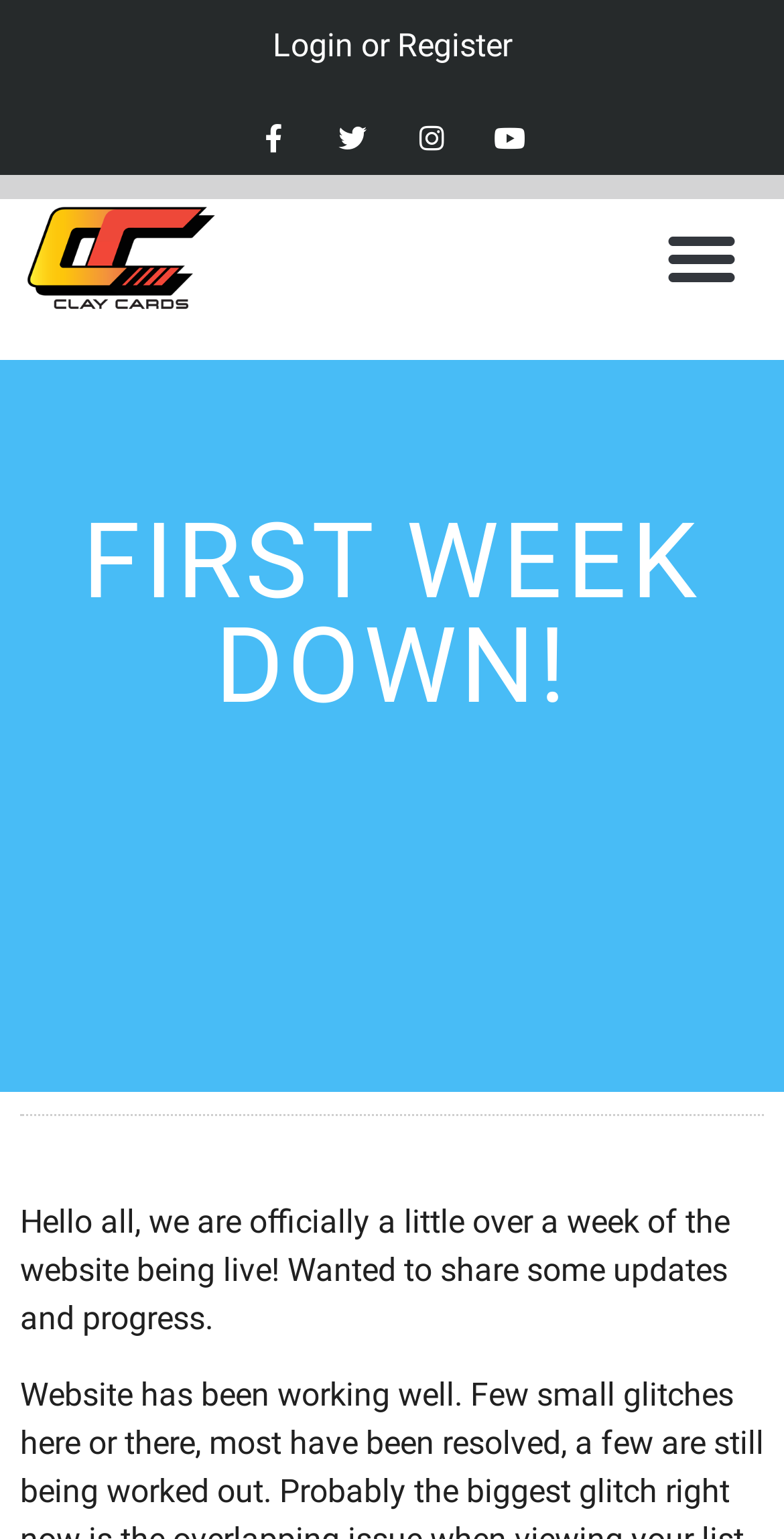Pinpoint the bounding box coordinates of the clickable element to carry out the following instruction: "Click on Clay Cards Logo."

[0.026, 0.126, 0.274, 0.207]